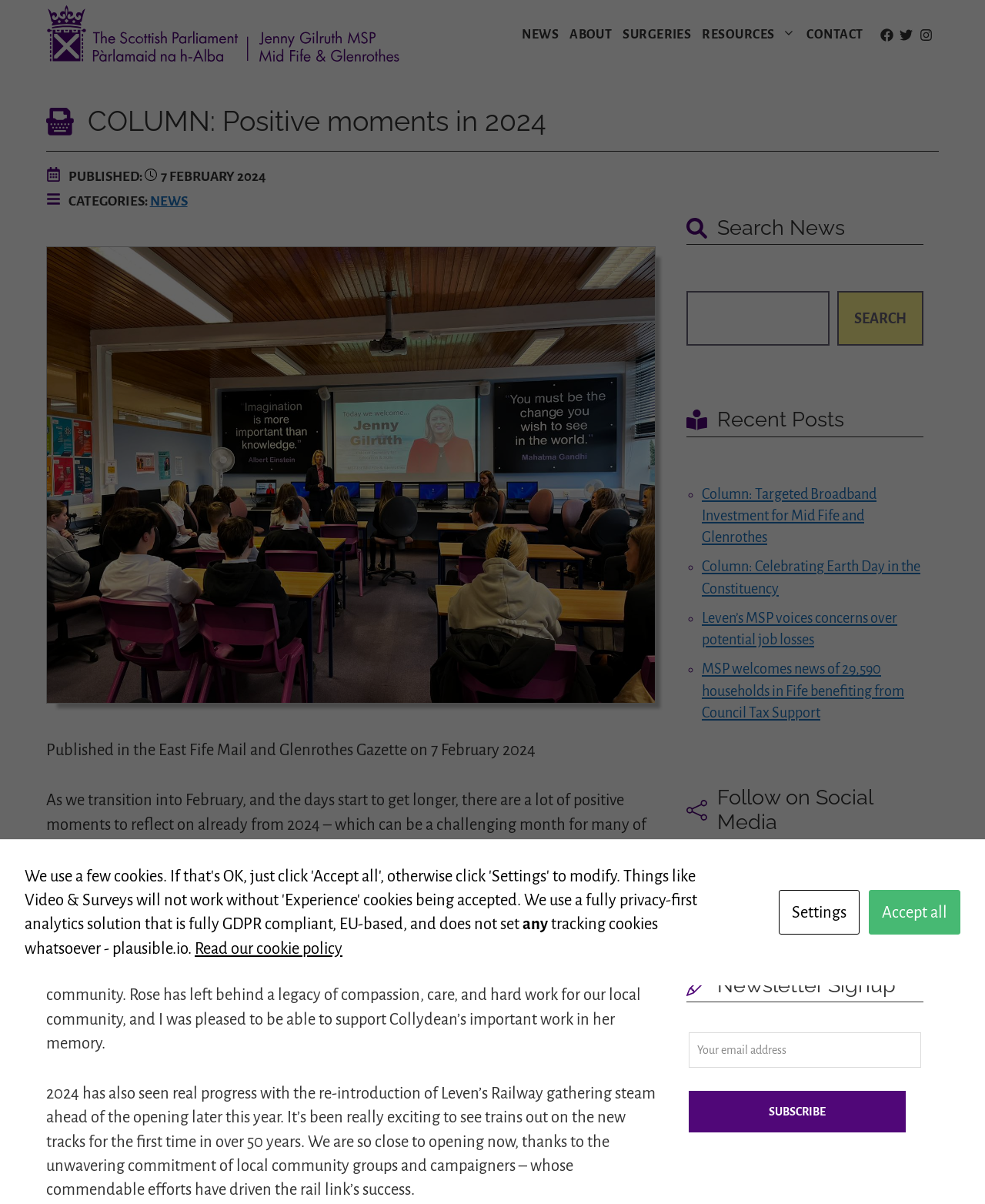Find the bounding box coordinates for the area that must be clicked to perform this action: "Subscribe to the newsletter".

[0.699, 0.857, 0.935, 0.887]